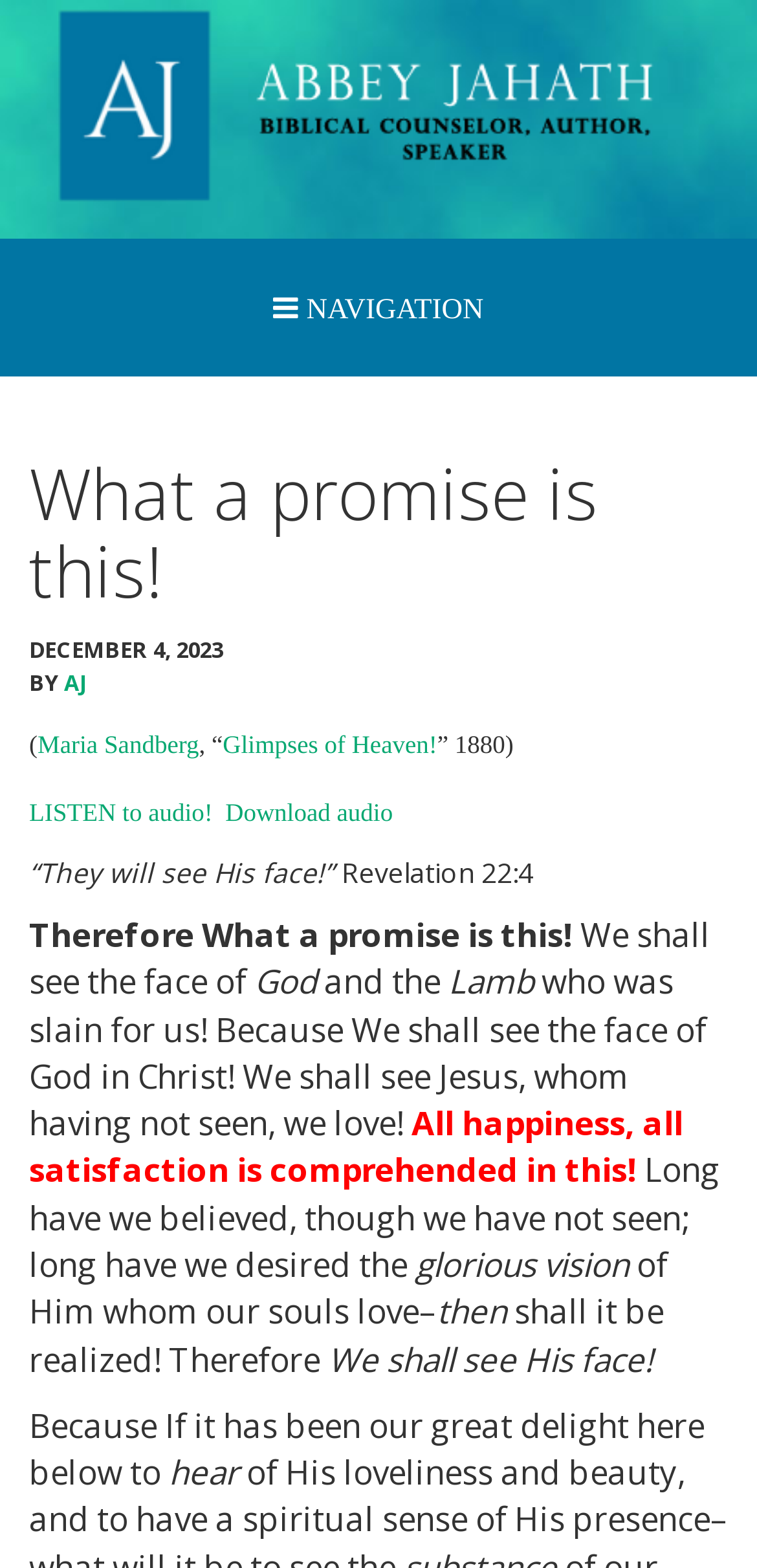Determine the bounding box coordinates of the clickable element to achieve the following action: 'Click on the HOME link'. Provide the coordinates as four float values between 0 and 1, formatted as [left, top, right, bottom].

[0.076, 0.228, 0.924, 0.295]